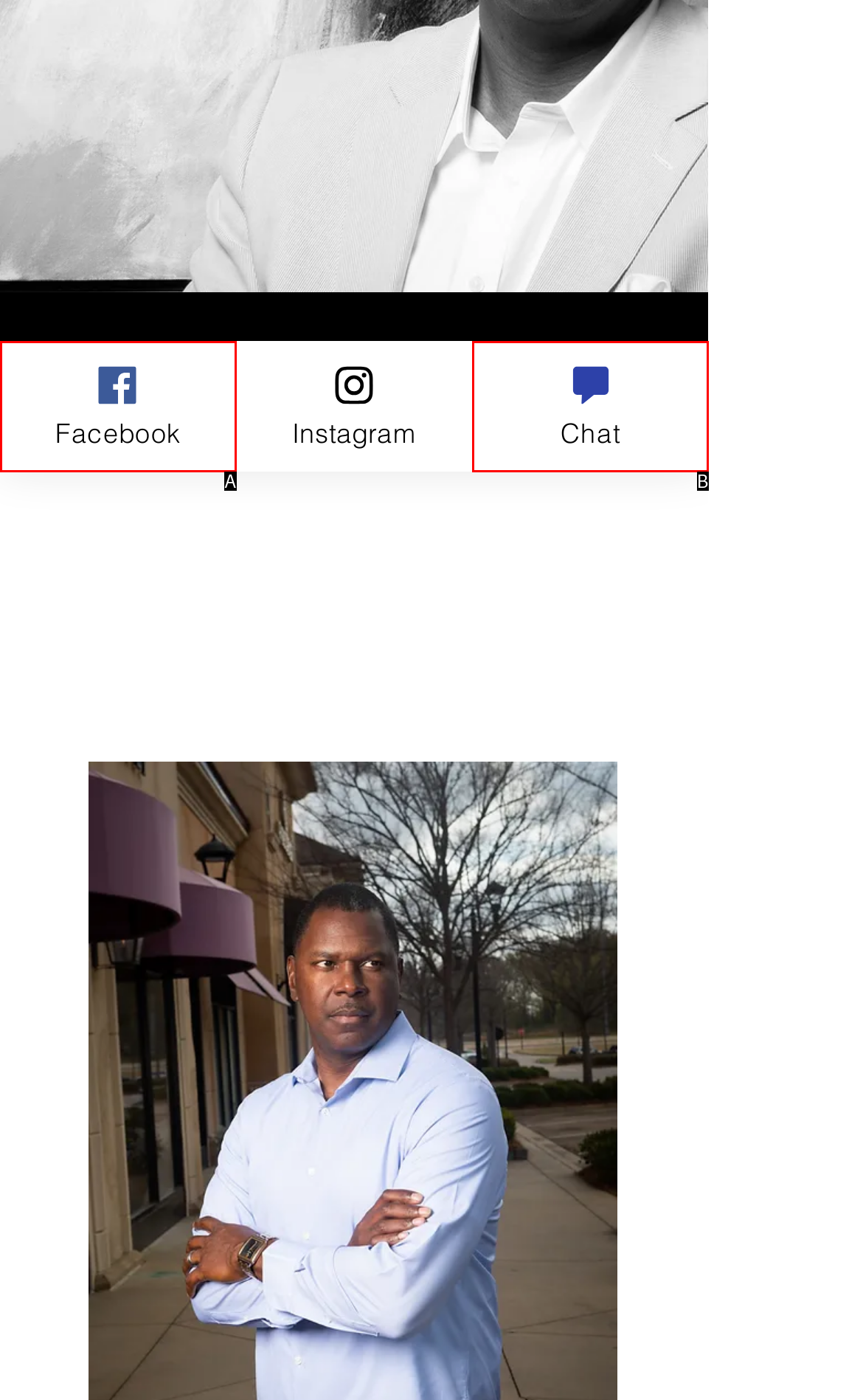Given the description: Facebook, identify the HTML element that corresponds to it. Respond with the letter of the correct option.

A